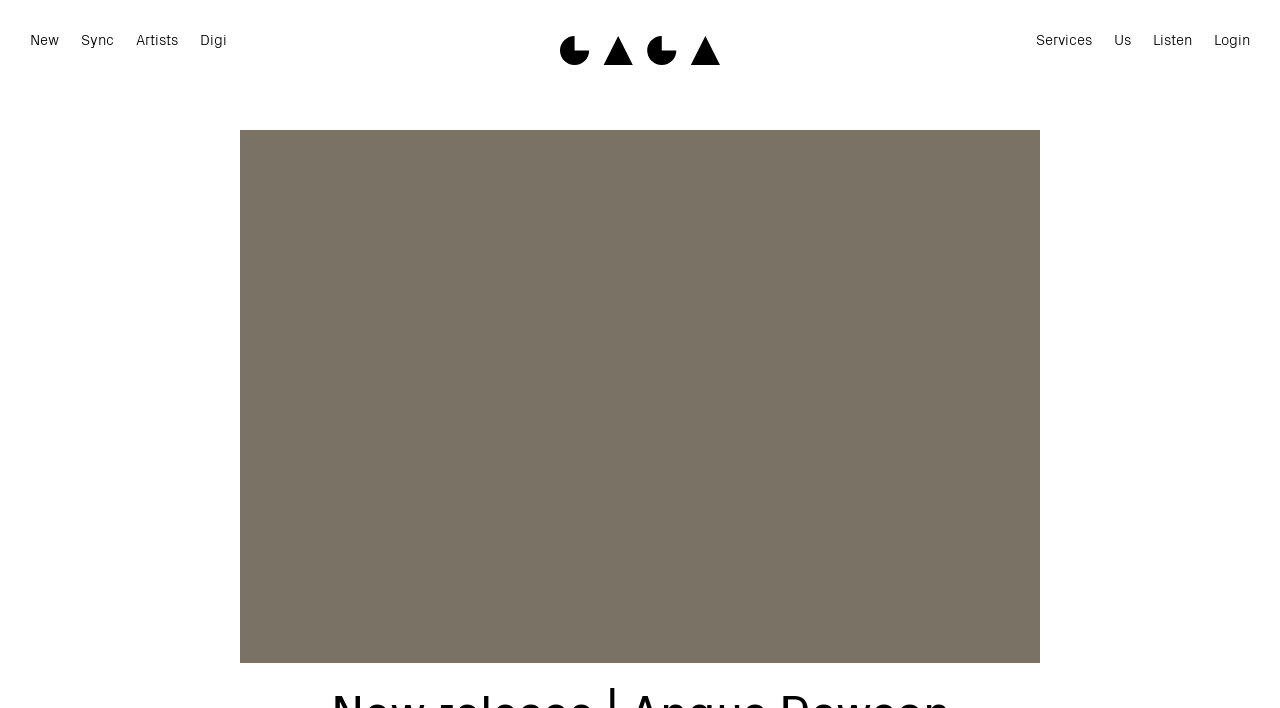Provide an in-depth caption for the webpage.

The webpage appears to be the homepage of an independent music company based in Australia. At the top left, there are five links: "New", "Sync", "Artists", "Digi", and "Services", which are likely navigation links to different sections of the website. 

To the right of these links, there are two more links: "Us" and "Listen", followed by a "Login" button. 

The main content of the page is dominated by a large image that takes up most of the screen, which is a new release by Angus Dawson, titled "Gaga". The image is centered and spans from the top to the bottom of the page. 

At the top center of the page, there is a link "Gaga" which is likely a title or a header for the new release.